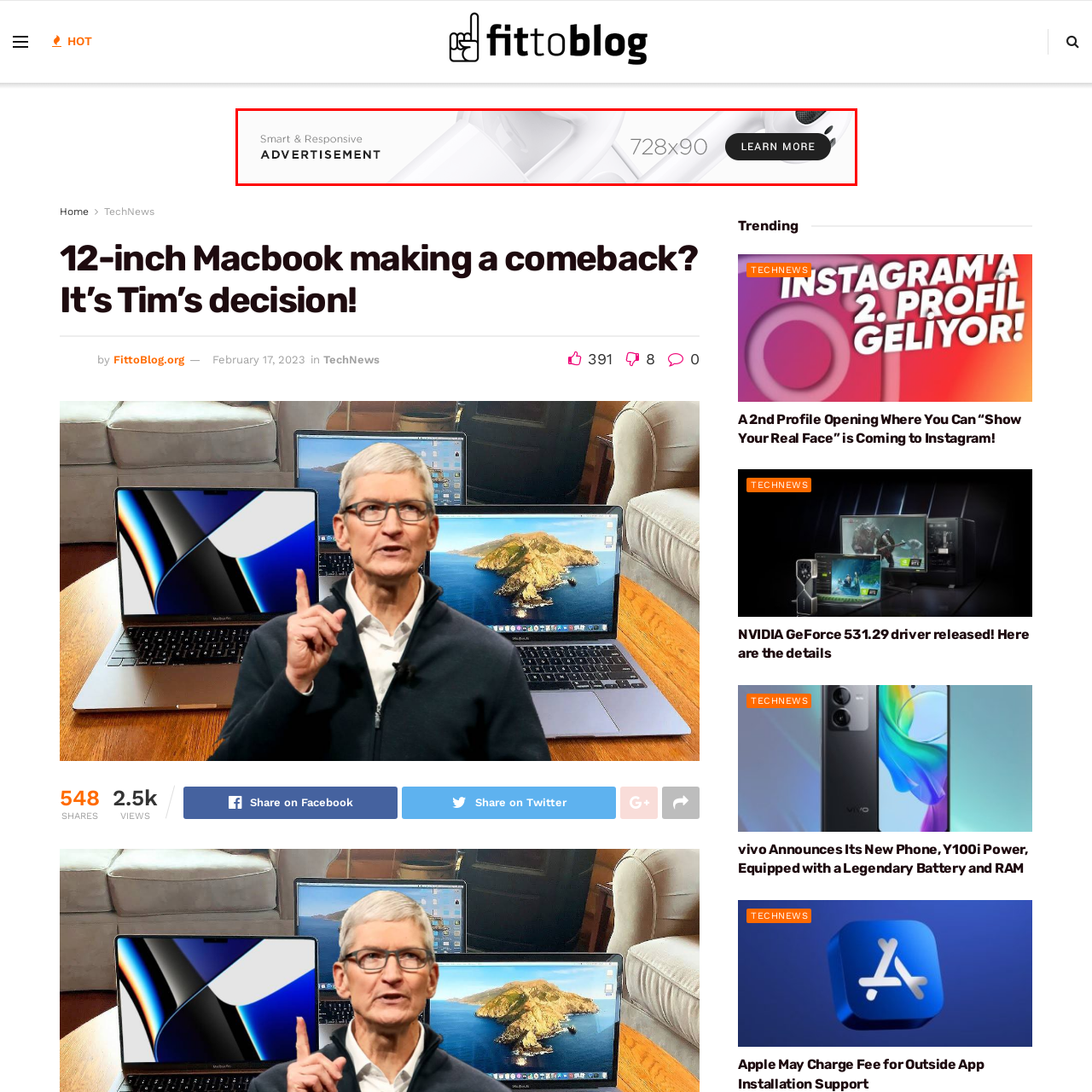What is the purpose of the button on the banner? Study the image bordered by the red bounding box and answer briefly using a single word or a phrase.

To invite viewers to learn more